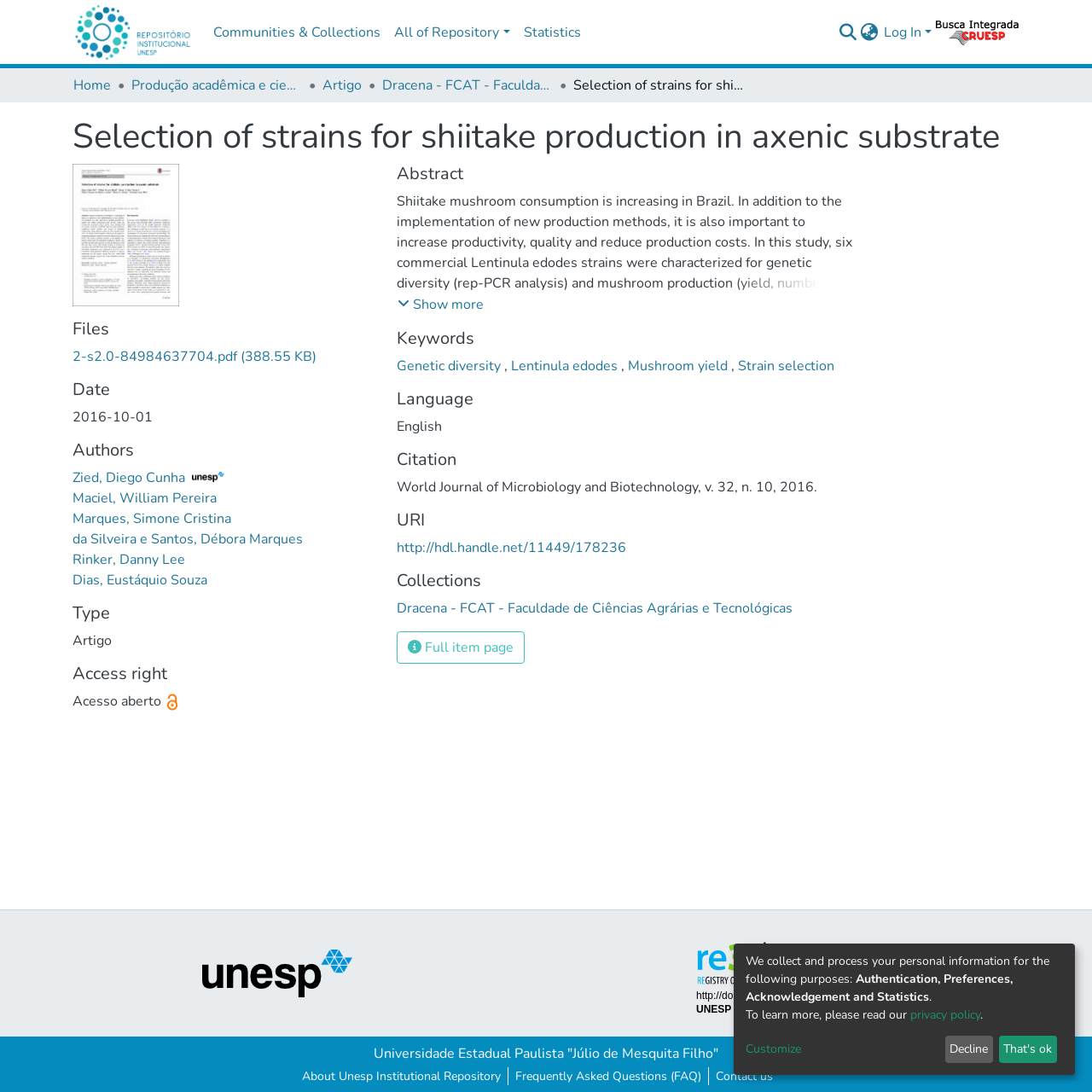Please determine the bounding box coordinates for the element that should be clicked to follow these instructions: "Show more abstract".

[0.363, 0.269, 0.444, 0.289]